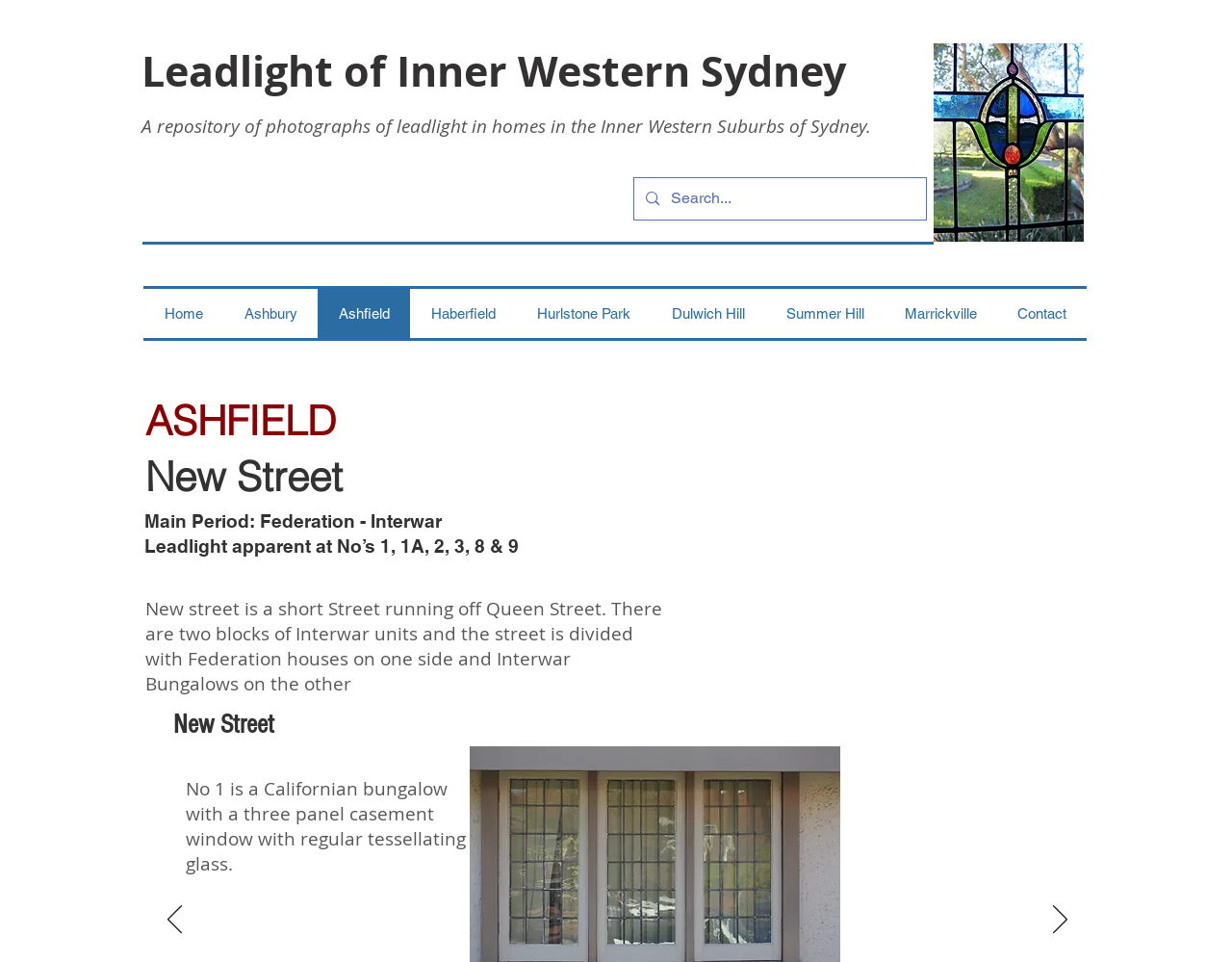Extract the bounding box for the UI element that matches this description: "Success Partners".

None